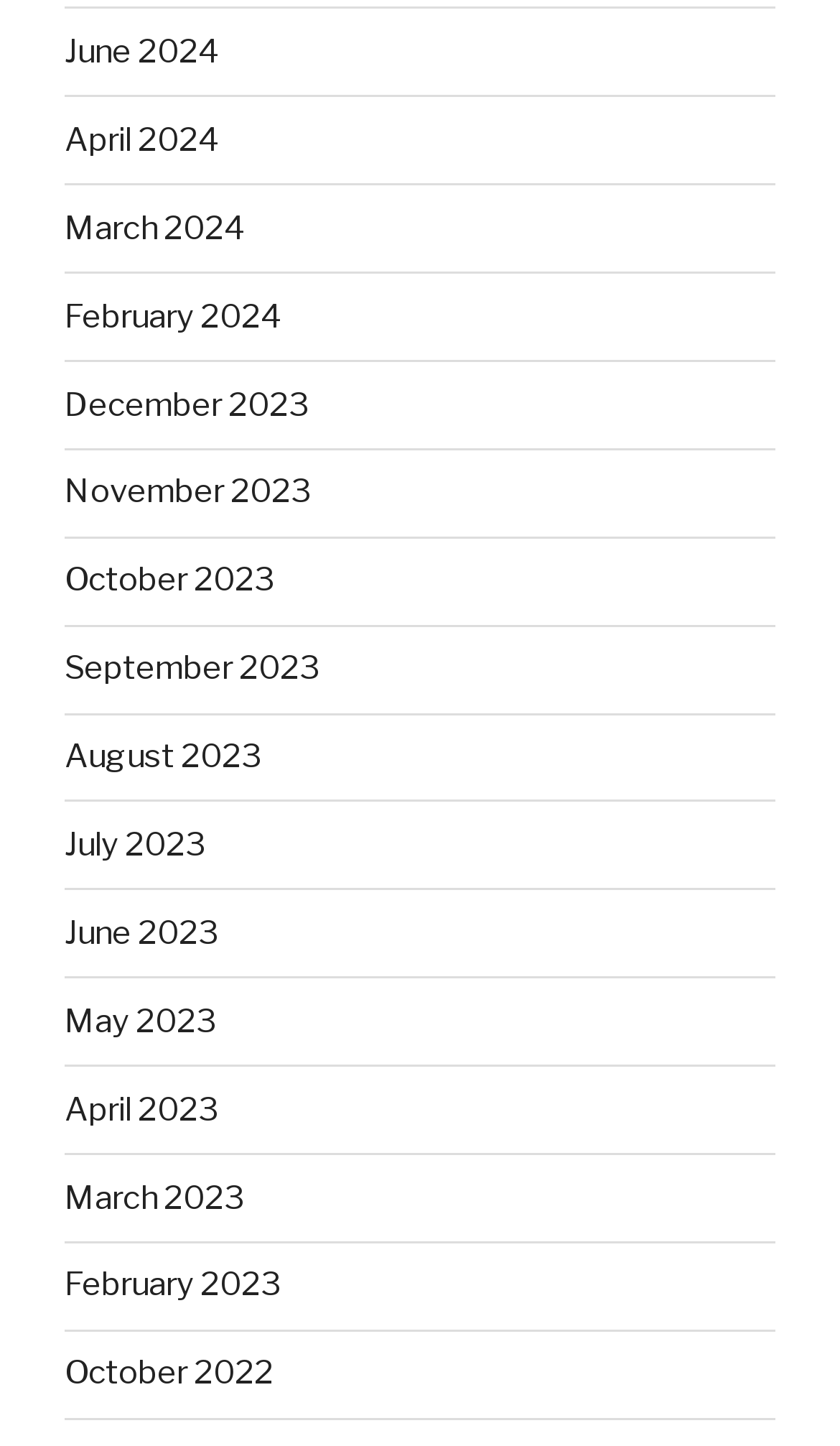Analyze the image and provide a detailed answer to the question: What is the earliest month listed?

By examining the list of links, I found that the earliest month listed is October 2022, which is located at the bottom of the list with a bounding box coordinate of [0.077, 0.936, 0.326, 0.963].